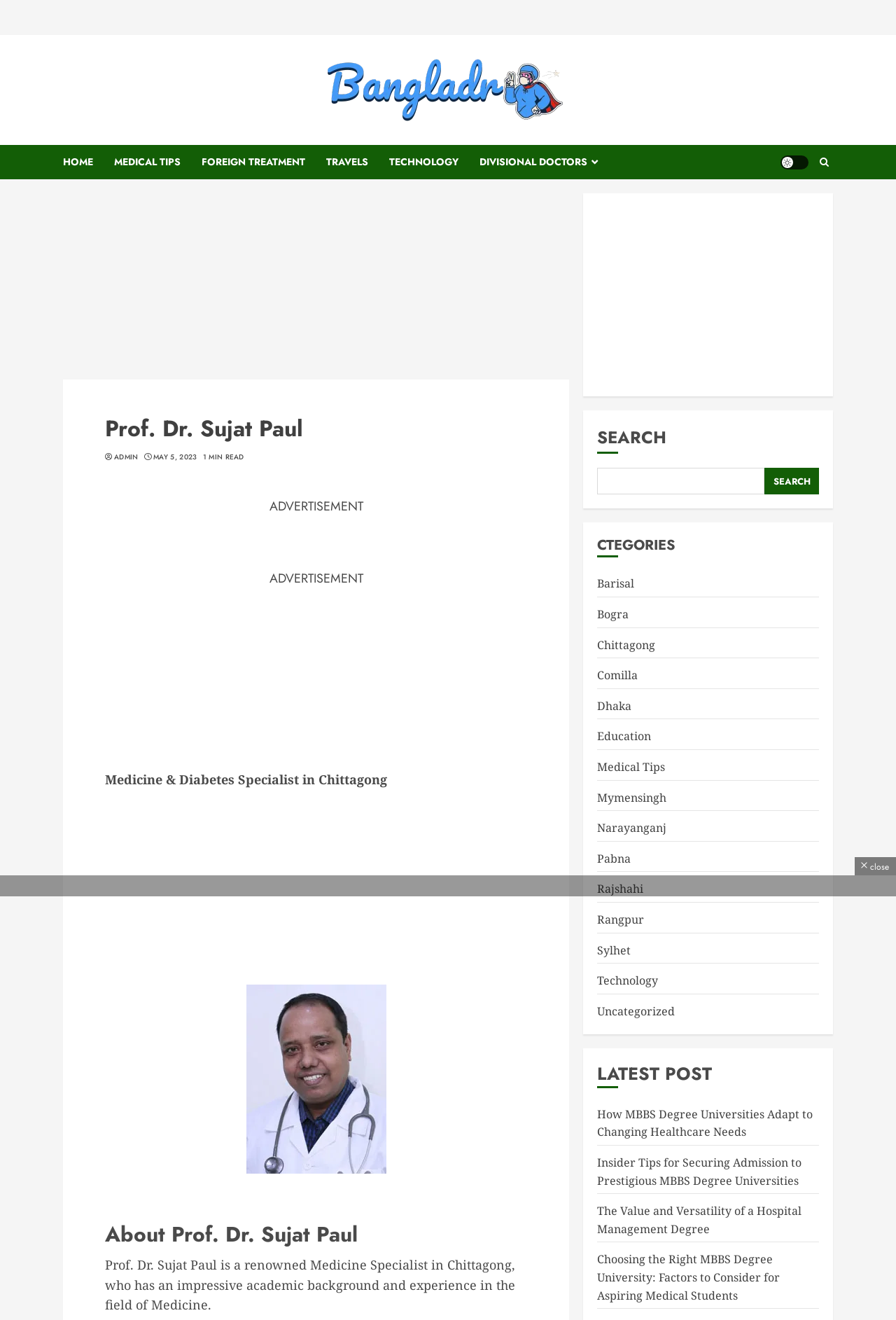Determine the bounding box coordinates of the area to click in order to meet this instruction: "Click HOME".

[0.07, 0.11, 0.127, 0.136]